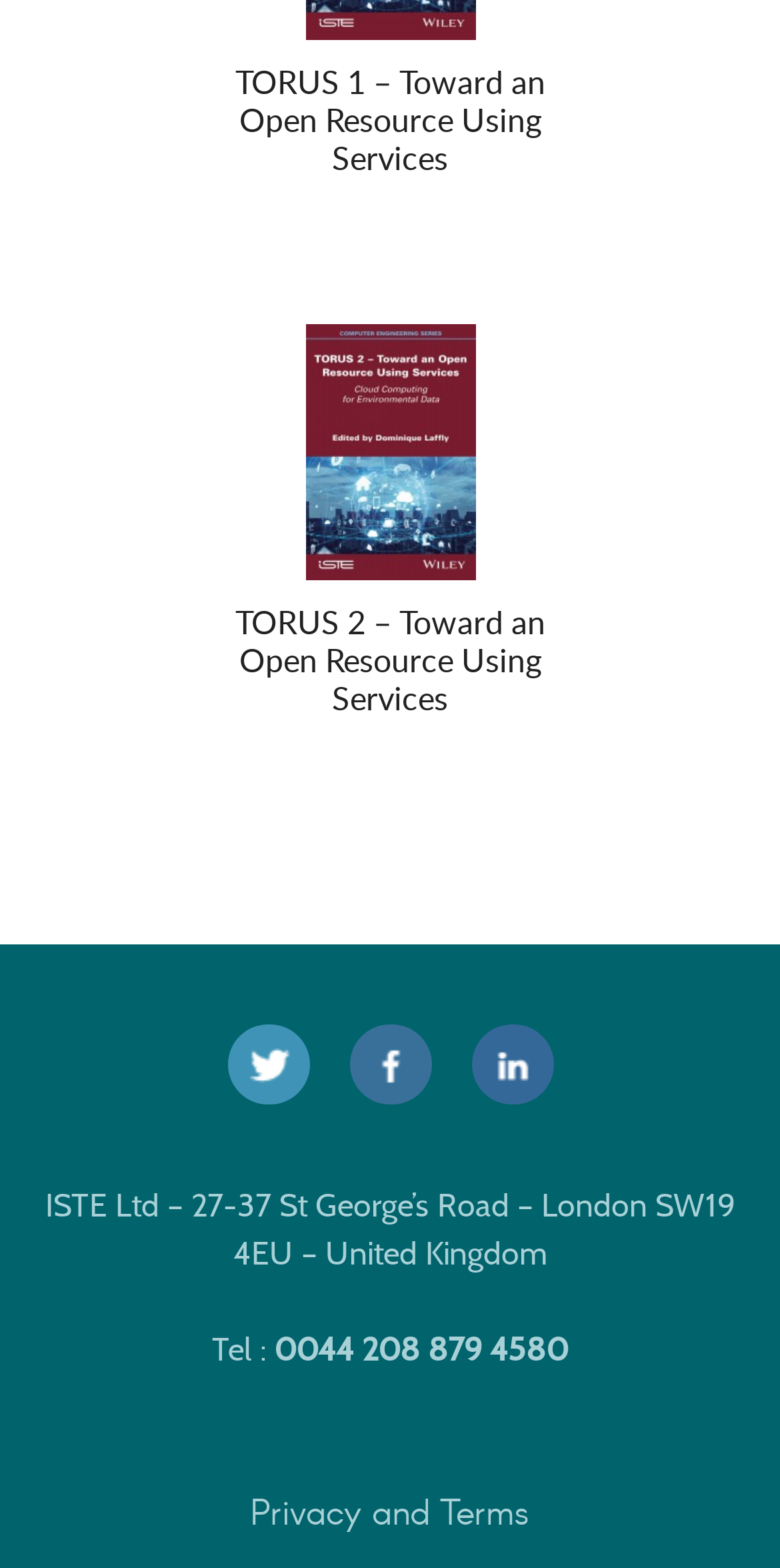What is the address of ISTE Ltd?
Please answer the question as detailed as possible.

I found the static text element containing the address of ISTE Ltd, which is '27-37 St George’s Road – London SW19 4EU – United Kingdom'.